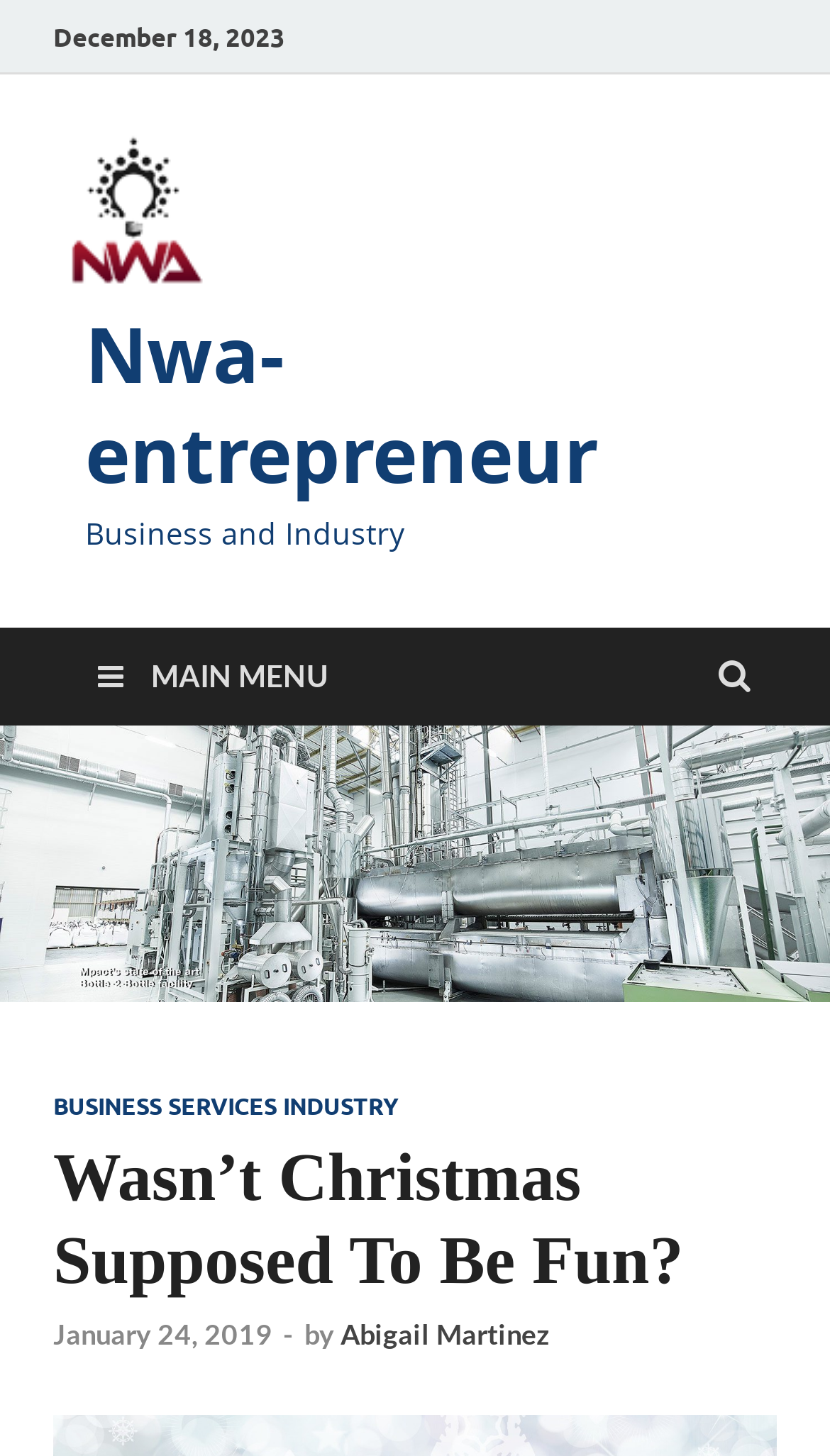What is the category of the article?
Look at the image and answer the question with a single word or phrase.

Business and Industry